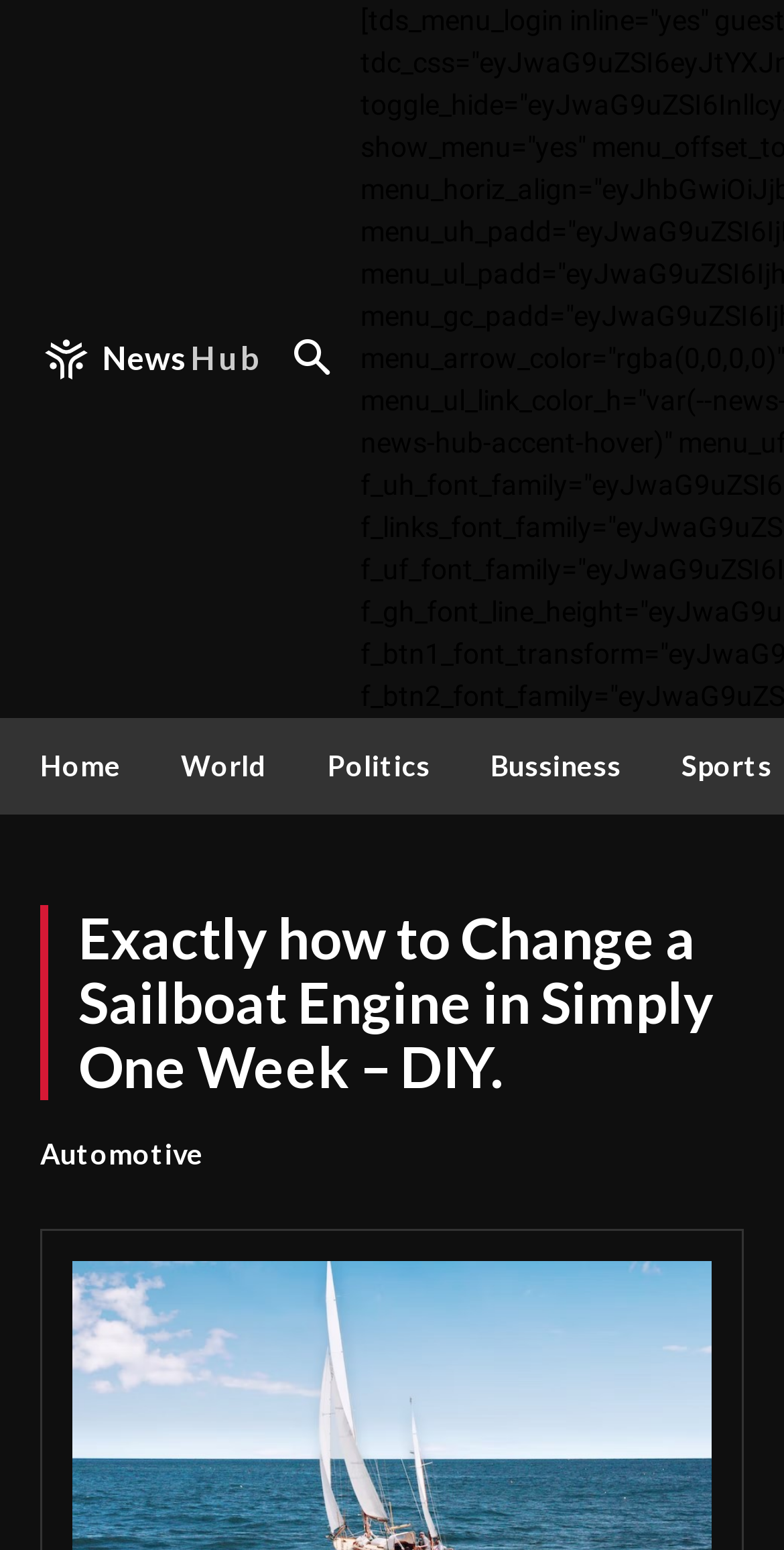Determine the primary headline of the webpage.

Exactly how to Change a Sailboat Engine in Simply One Week – DIY.